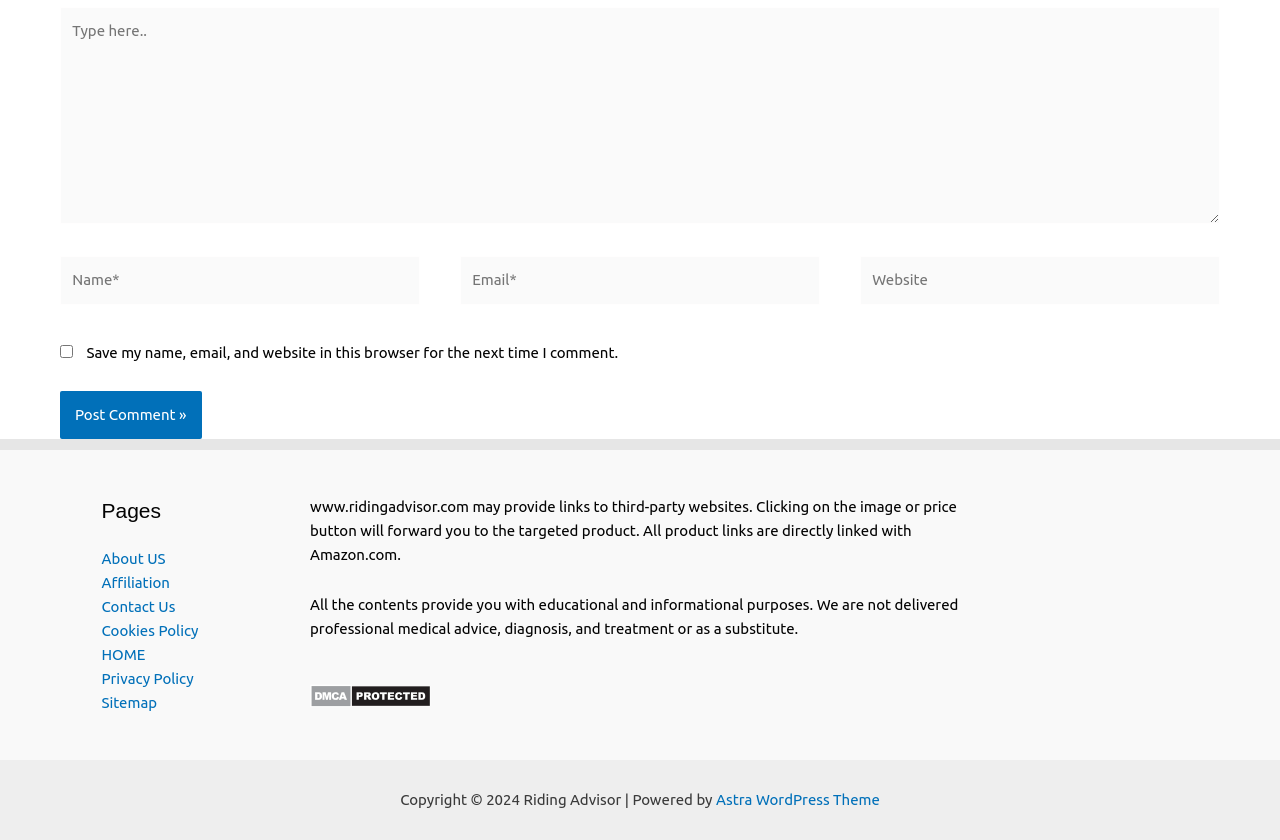Bounding box coordinates should be in the format (top-left x, top-left y, bottom-right x, bottom-right y) and all values should be floating point numbers between 0 and 1. Determine the bounding box coordinate for the UI element described as: Sitemap

[0.079, 0.827, 0.123, 0.847]